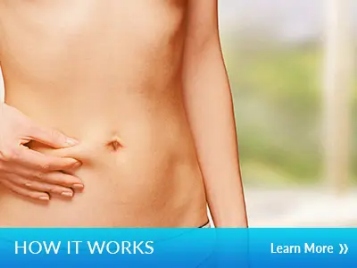What is prominently displayed at the bottom of the image?
Kindly offer a detailed explanation using the data available in the image.

The text 'HOW IT WORKS' is prominently displayed at the bottom of the image, inviting viewers to learn more about the innovative, non-invasive fat reduction method of CoolSculpting, which is the main topic of the image.